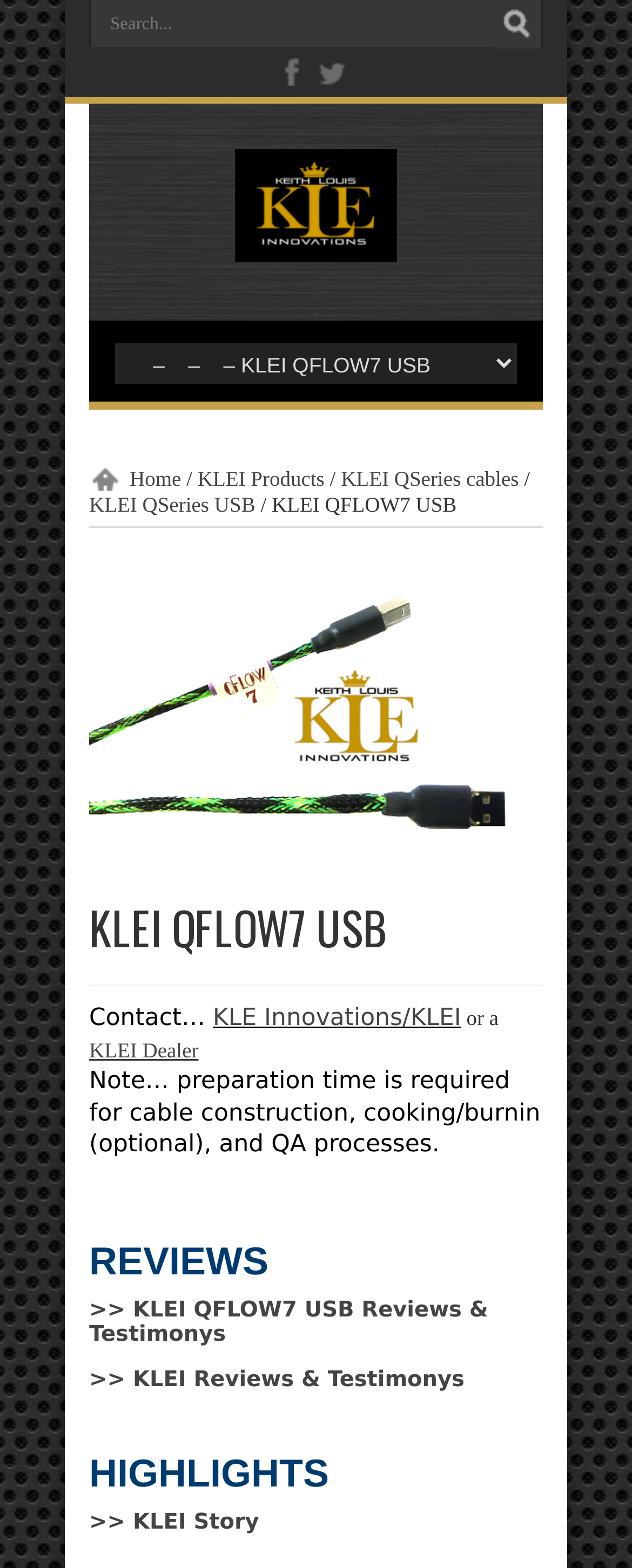Please use the details from the image to answer the following question comprehensively:
What is the company name associated with this product?

I determined the answer by looking at the heading 'KLE Innovations' and the link 'KLE Innovations' which suggests that the company associated with this product is KLE Innovations.